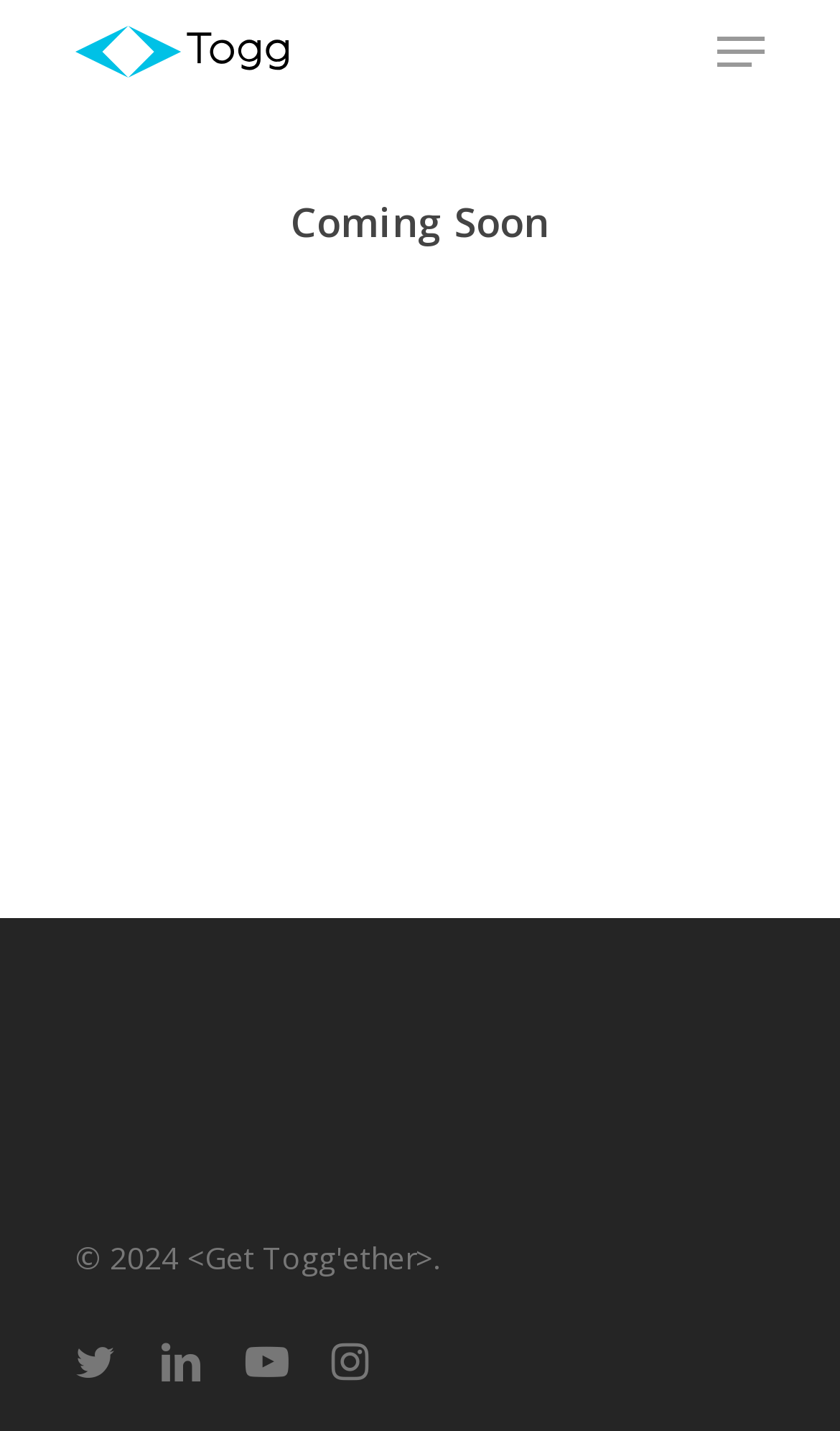Based on the image, give a detailed response to the question: How many social media links are there?

I counted the number of link elements with recognizable social media platform names, such as 'twitter', 'linkedin', 'youtube', and 'instagram', and found a total of 4 social media links.